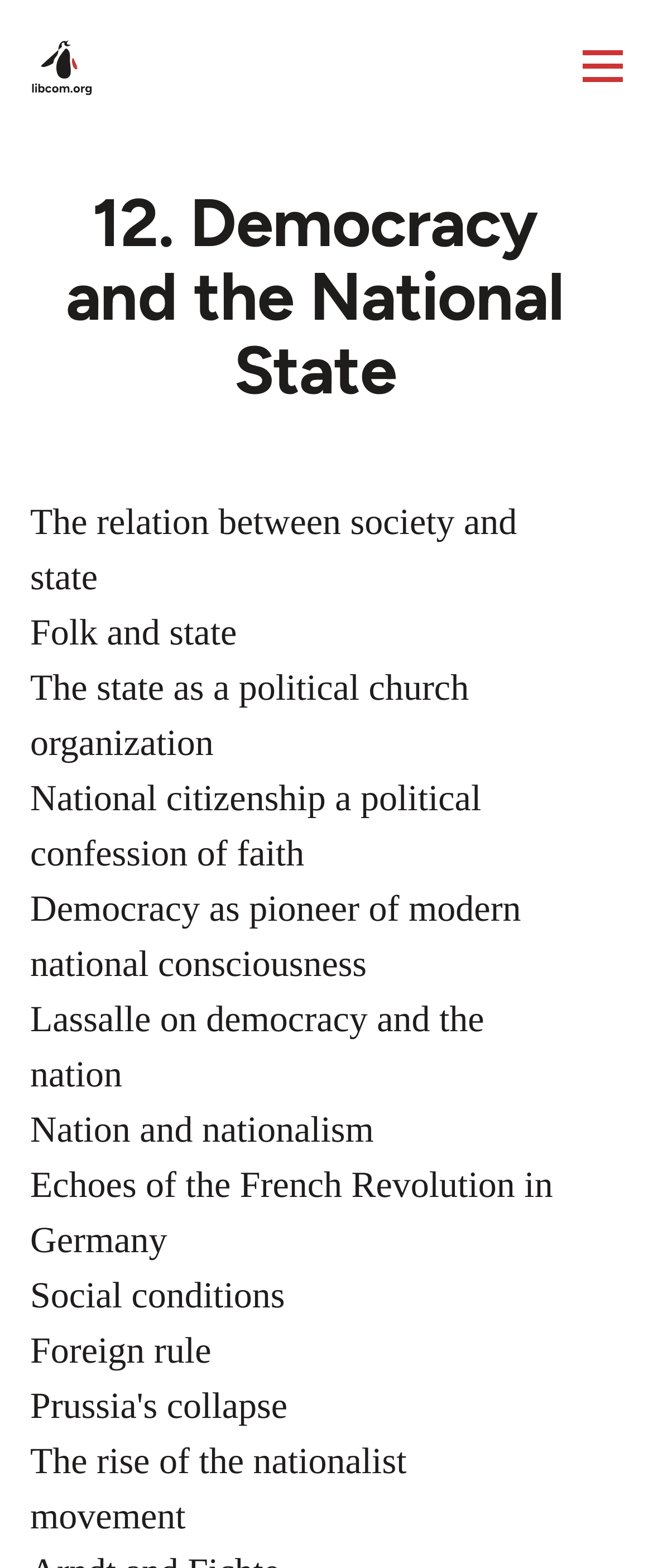Please provide a comprehensive answer to the question based on the screenshot: What is the text on the image at the top?

I looked at the webpage and found an image at the top with the text 'Home', which suggests that it is a navigation element to go back to the homepage.